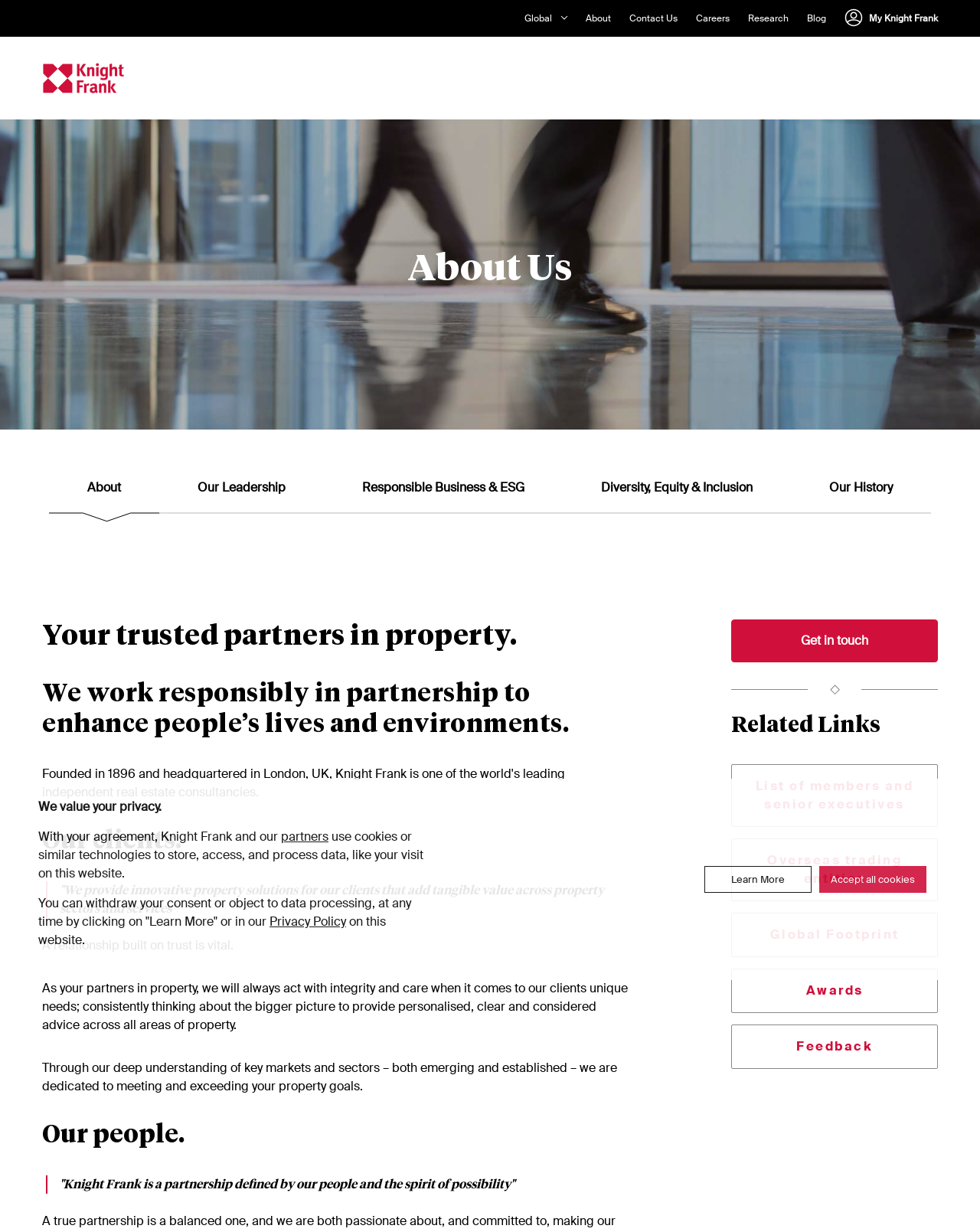What is the purpose of the 'Get in touch' section?
Look at the webpage screenshot and answer the question with a detailed explanation.

The 'Get in touch' section is likely intended to provide a way for users to contact the company, as it is a common phrase used in websites to encourage users to reach out. This section can be found near the bottom of the webpage.